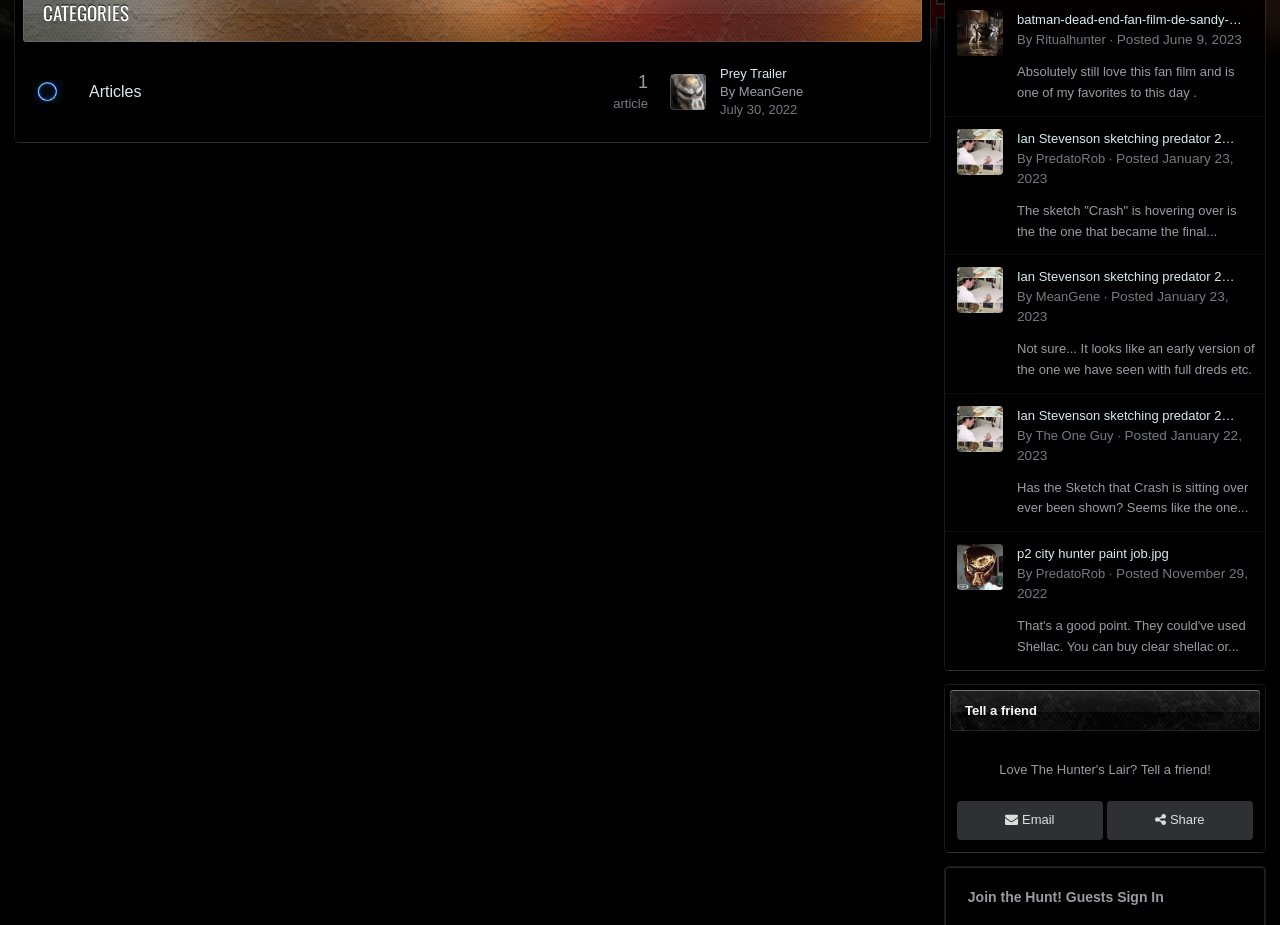Provide the bounding box coordinates of the UI element this sentence describes: "aria-label="share live post"".

None